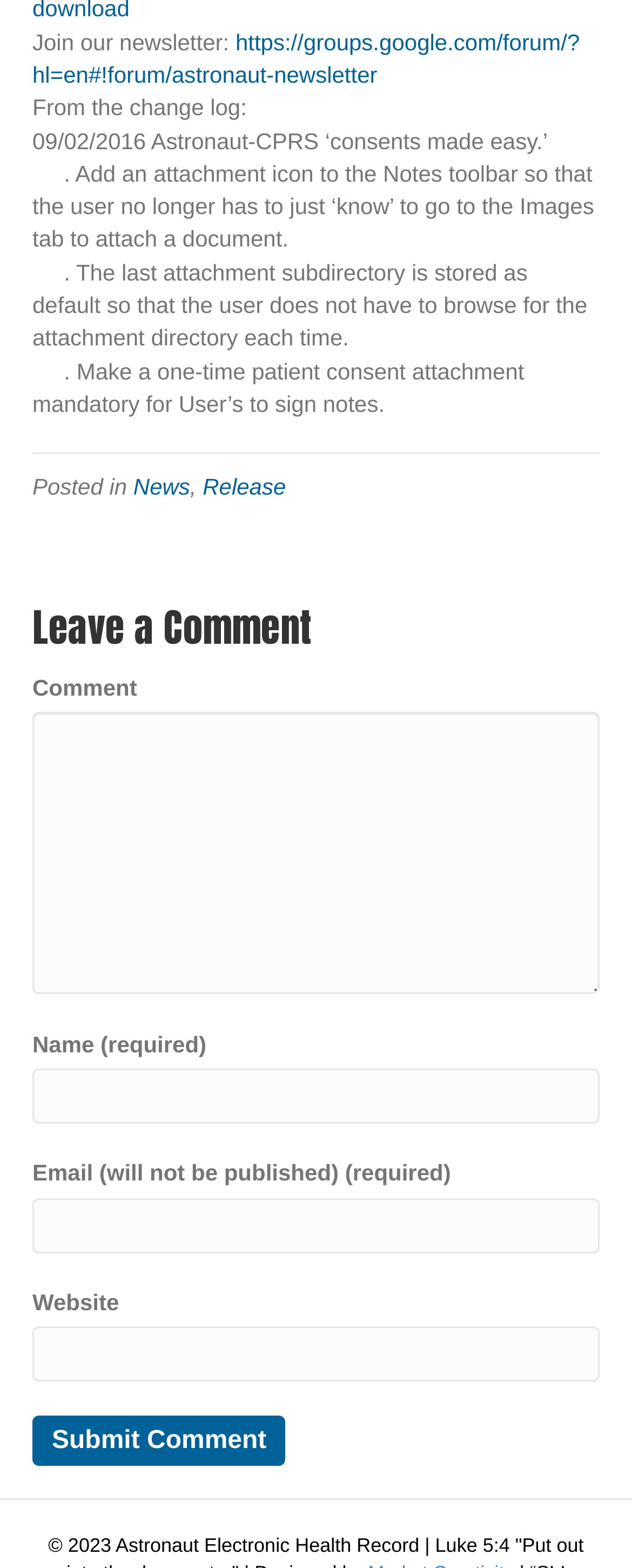Locate the bounding box coordinates of the clickable region to complete the following instruction: "Read the article about Blu-ray vs DVD."

None